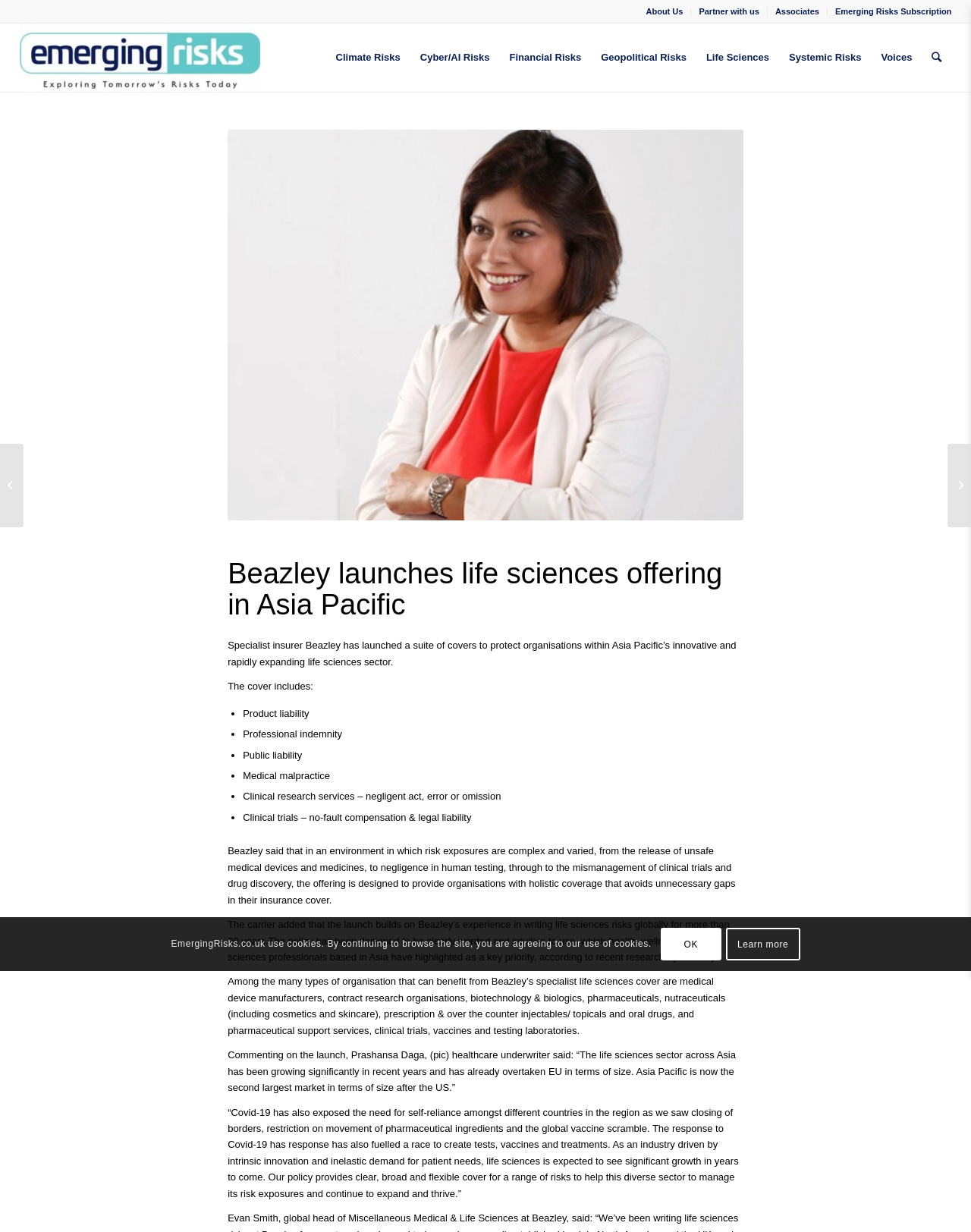Analyze the image and provide a detailed answer to the question: What is the second largest market in terms of size after the US?

The answer can be found in the quote from Prashansa Daga, where she states that 'Asia Pacific is now the second largest market in terms of size after the US.' This quote provides the answer to the question.